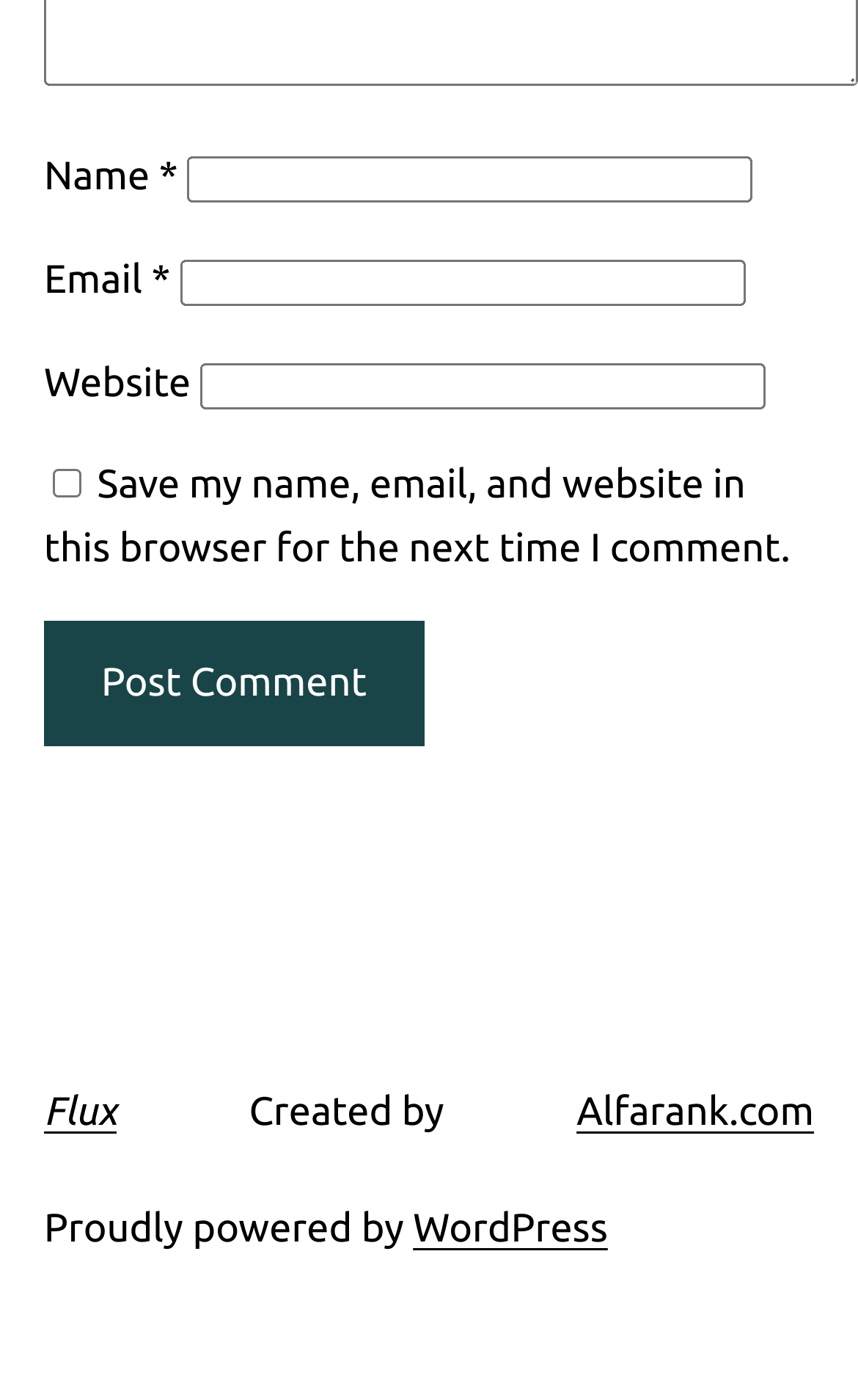Find the bounding box coordinates of the element's region that should be clicked in order to follow the given instruction: "Input your email". The coordinates should consist of four float numbers between 0 and 1, i.e., [left, top, right, bottom].

[0.209, 0.185, 0.868, 0.218]